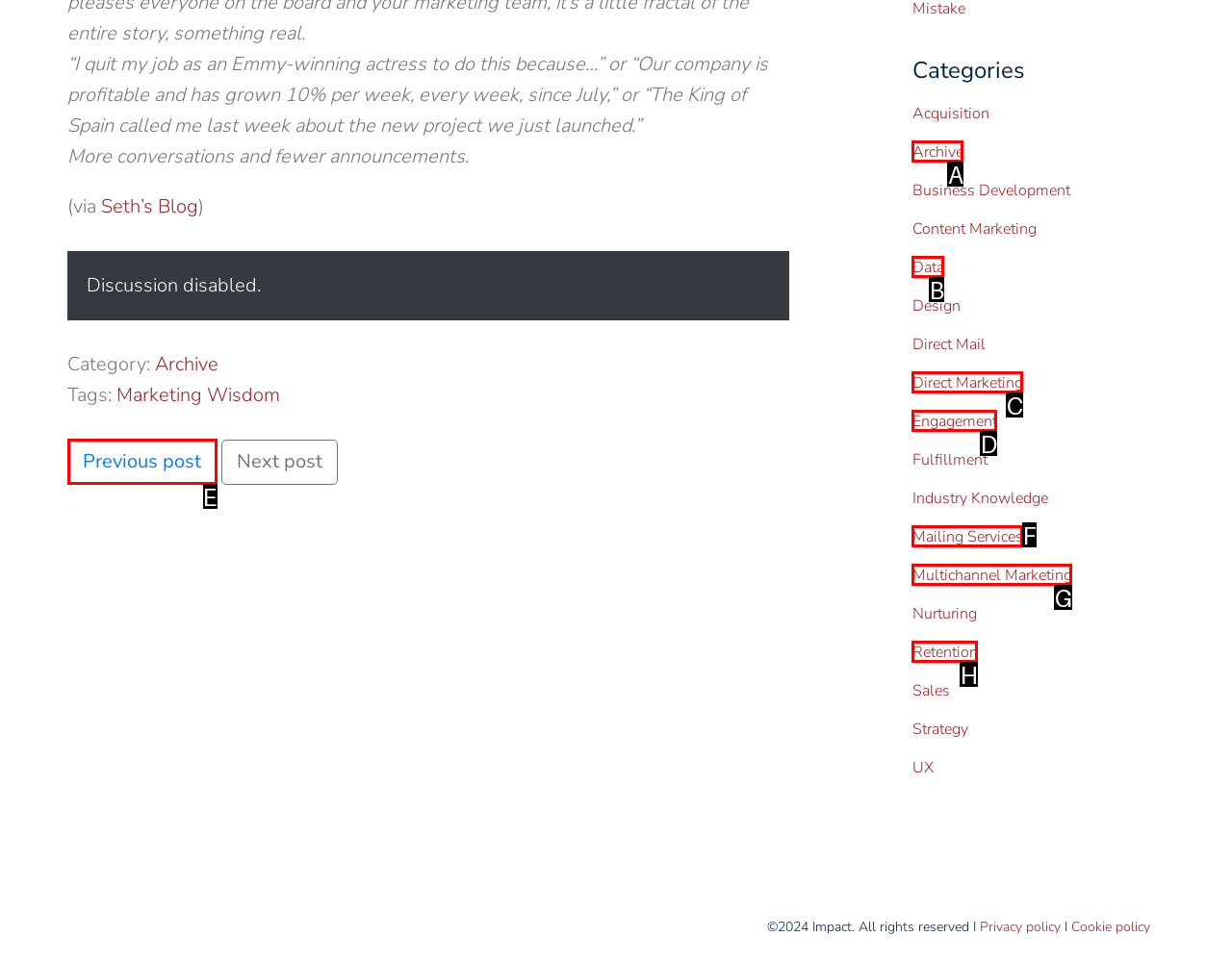Tell me which one HTML element best matches the description: Mailing Services
Answer with the option's letter from the given choices directly.

F